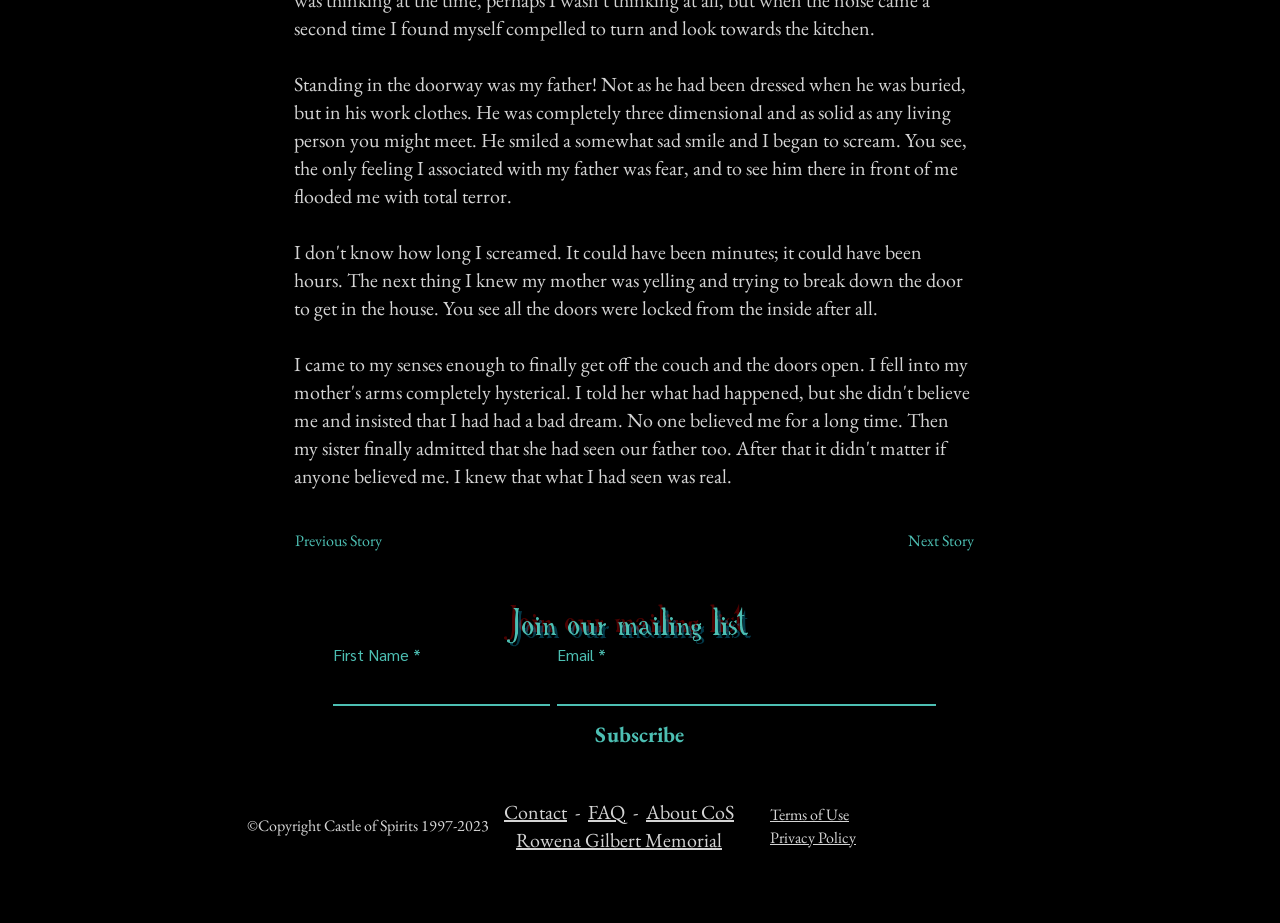Determine the bounding box coordinates of the UI element described below. Use the format (top-left x, top-left y, bottom-right x, bottom-right y) with floating point numbers between 0 and 1: Contact

[0.394, 0.866, 0.443, 0.894]